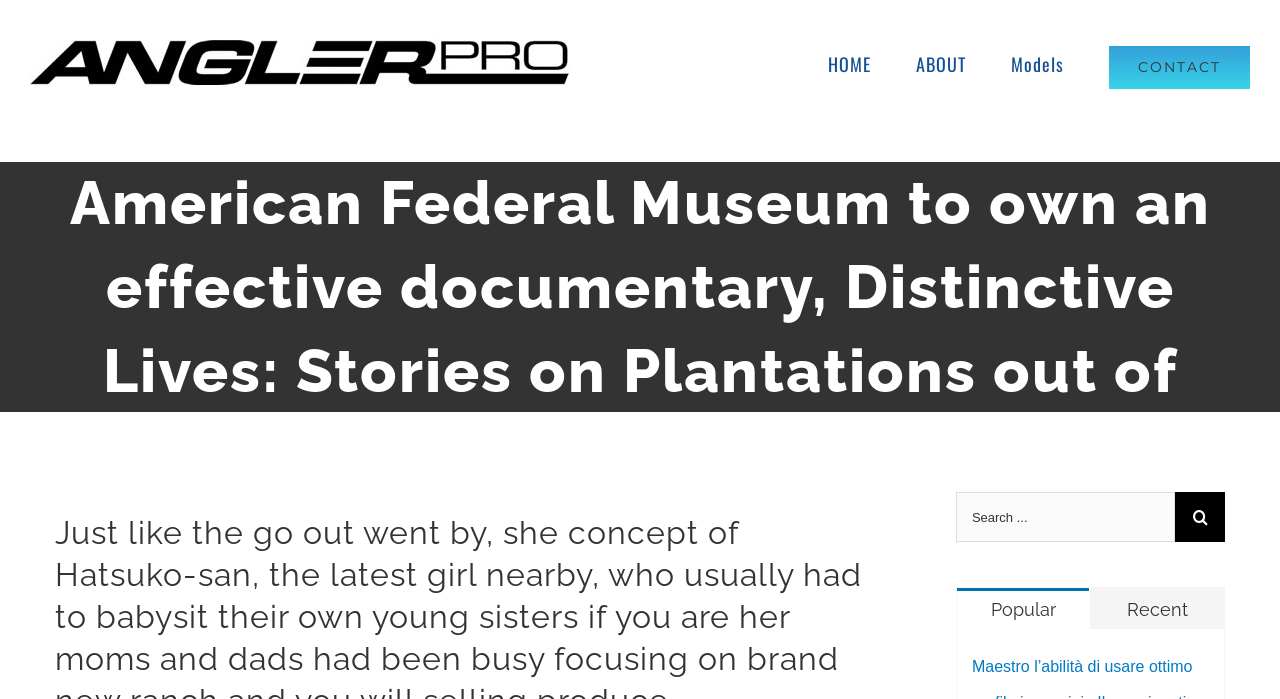Please predict the bounding box coordinates of the element's region where a click is necessary to complete the following instruction: "Click the Angler Pro Boats Logo". The coordinates should be represented by four float numbers between 0 and 1, i.e., [left, top, right, bottom].

[0.023, 0.044, 0.445, 0.187]